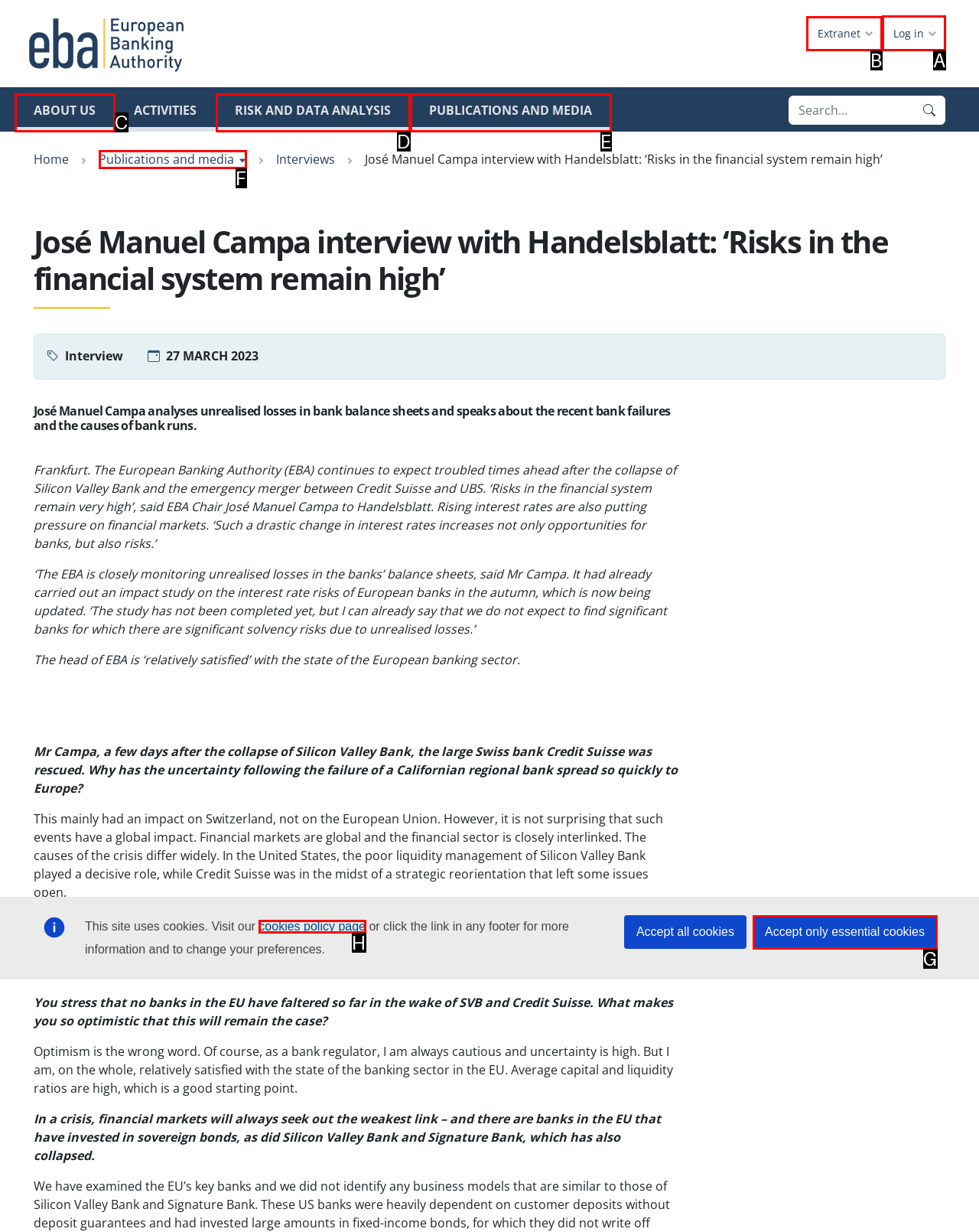Select the letter of the UI element you need to click to complete this task: Log in to the extranet.

A